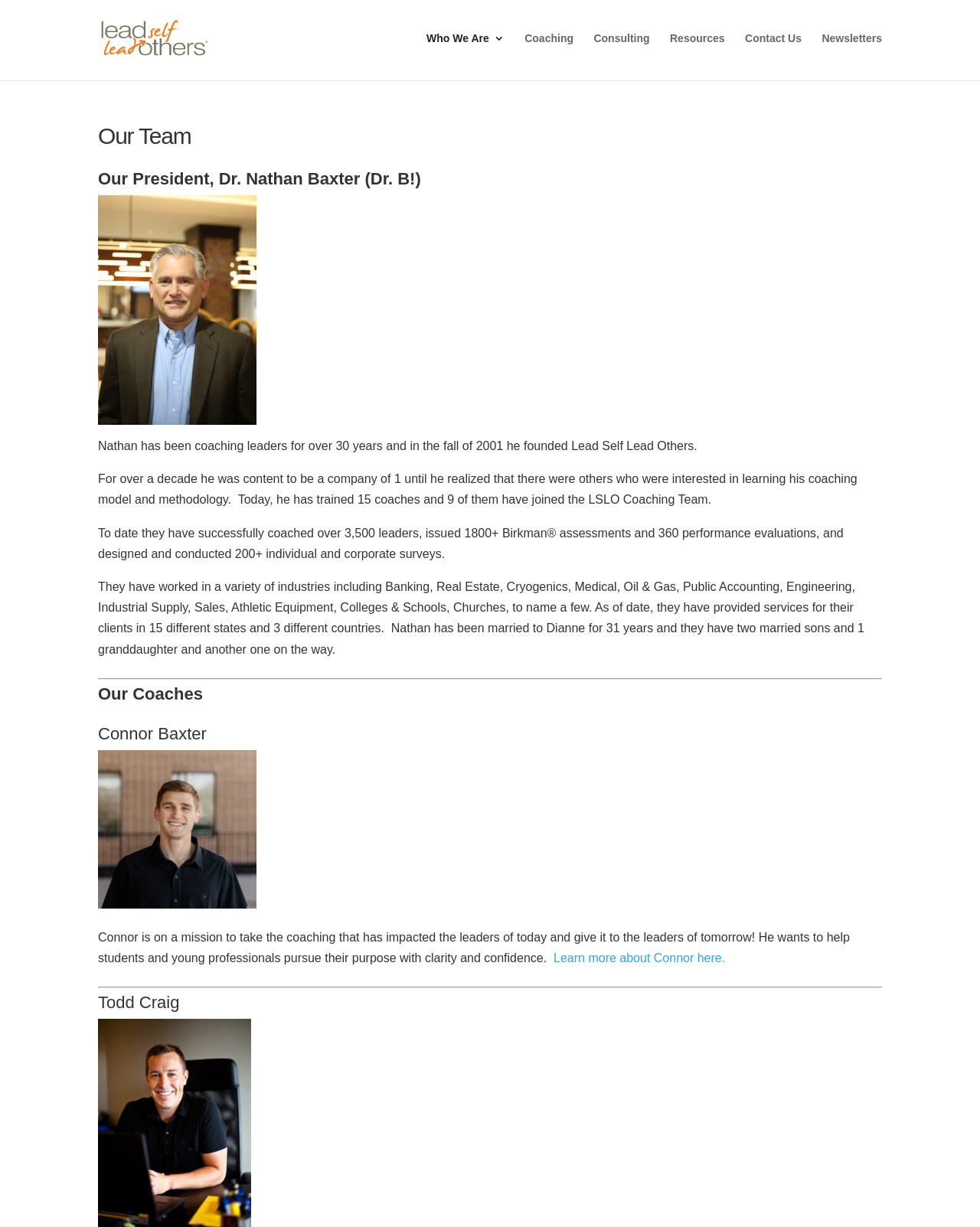Find the UI element described as: "Learn more about Connor here." and predict its bounding box coordinates. Ensure the coordinates are four float numbers between 0 and 1, [left, top, right, bottom].

[0.565, 0.775, 0.74, 0.786]